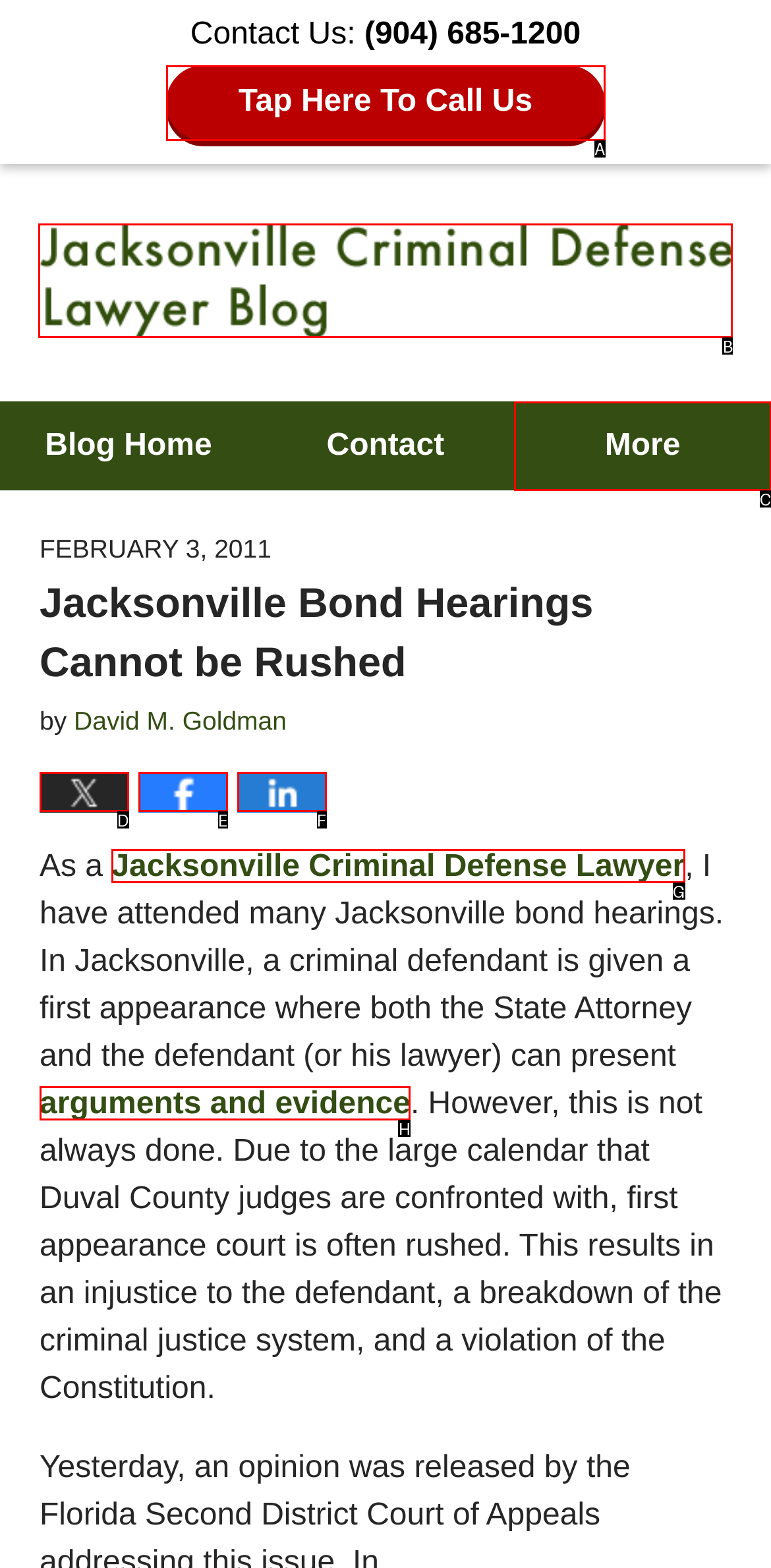Identify which lettered option completes the task: Read more about the law office. Provide the letter of the correct choice.

C